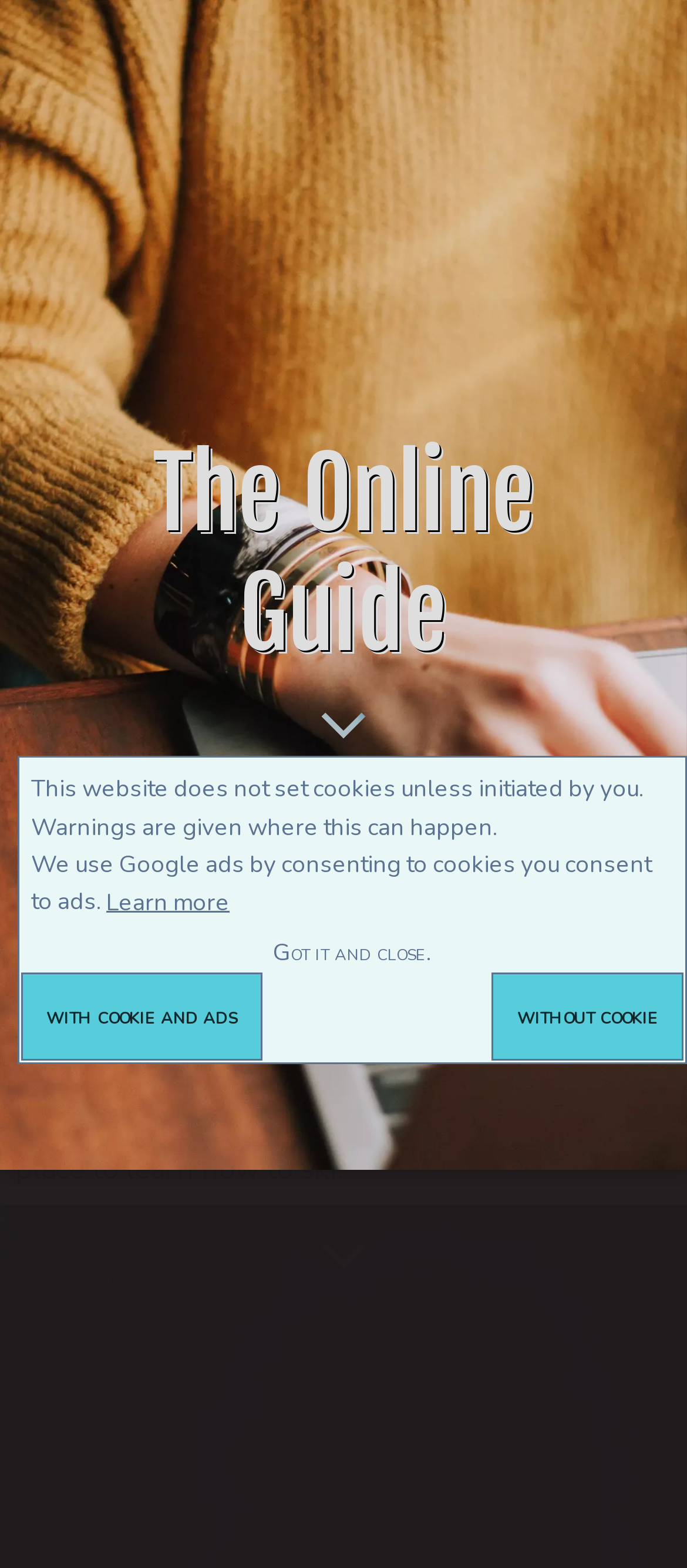Utilize the information from the image to answer the question in detail:
What is the copyright year range of the webpage?

The answer can be found at the bottom of the webpage, where the copyright information is displayed, stating '© 2009 - 2024'.